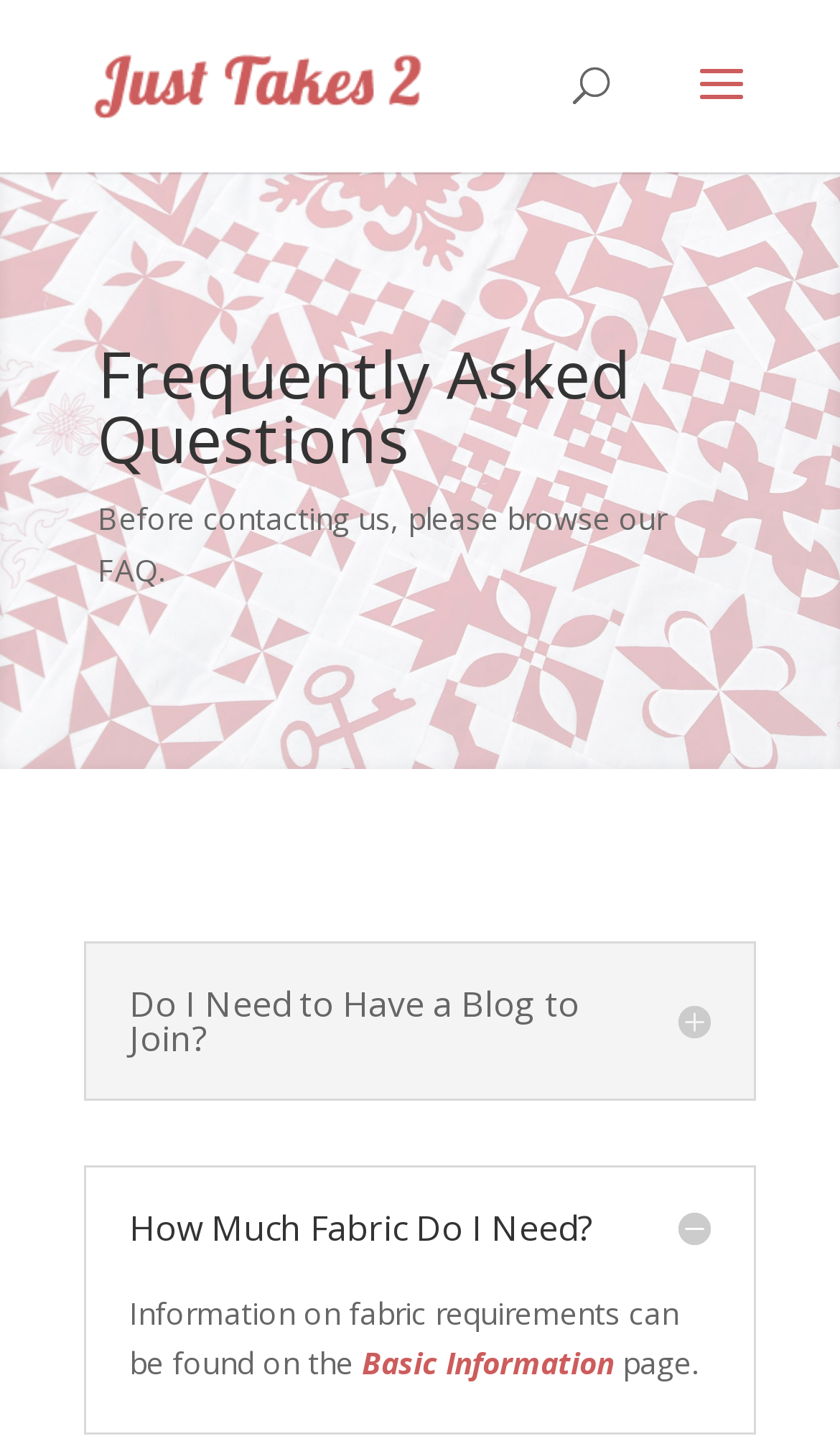What is the purpose of the FAQ page?
Based on the image, provide your answer in one word or phrase.

To answer frequent questions